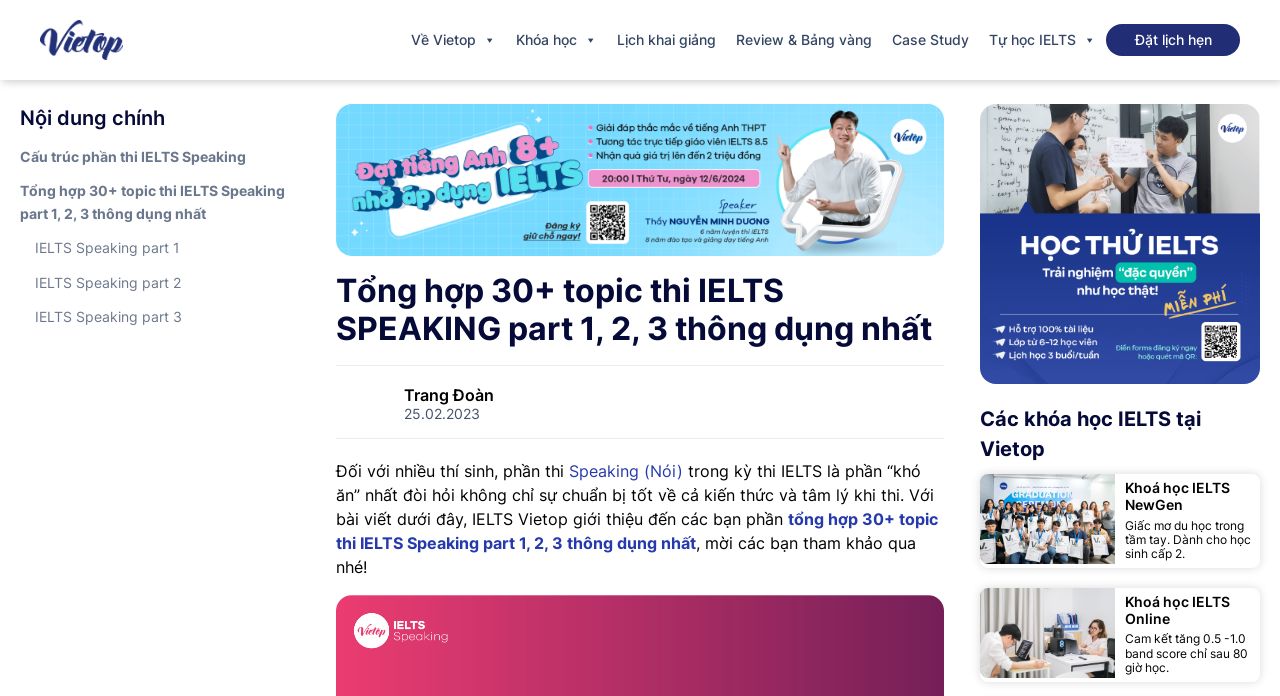Locate the bounding box coordinates of the area to click to fulfill this instruction: "View the review and ranking page". The bounding box should be presented as four float numbers between 0 and 1, in the order [left, top, right, bottom].

[0.567, 0.017, 0.689, 0.098]